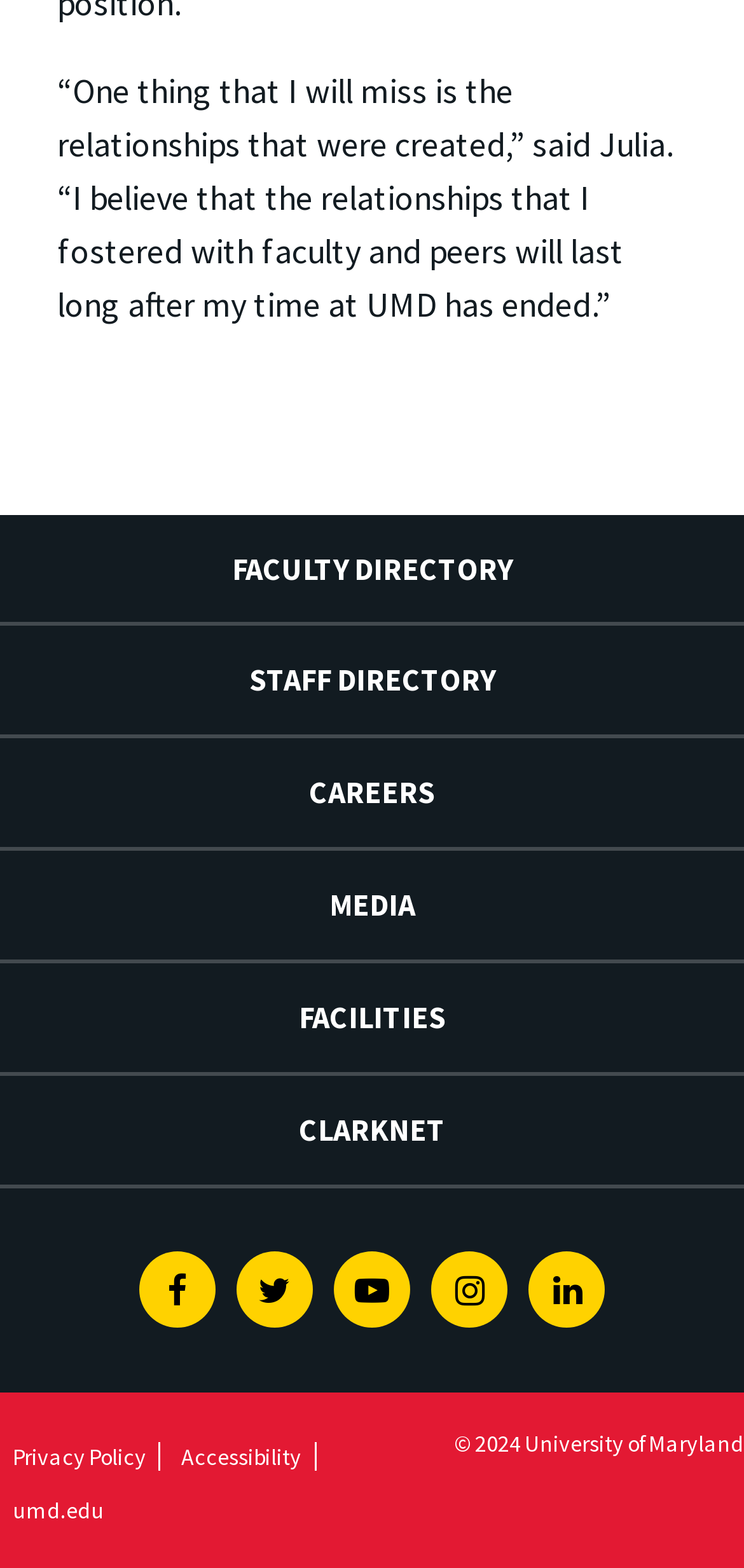Answer the following in one word or a short phrase: 
How many social media links are there?

5